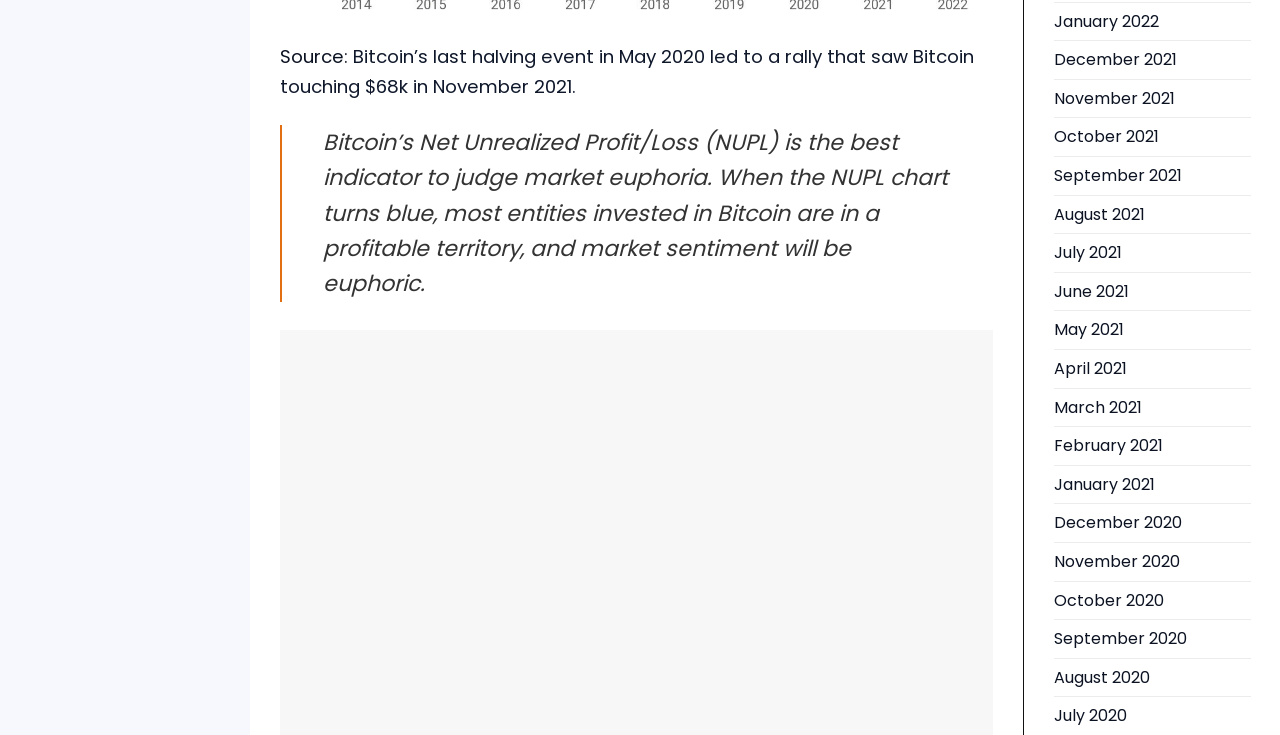How many links are there in the blockquote section?
Please provide a single word or phrase answer based on the image.

15